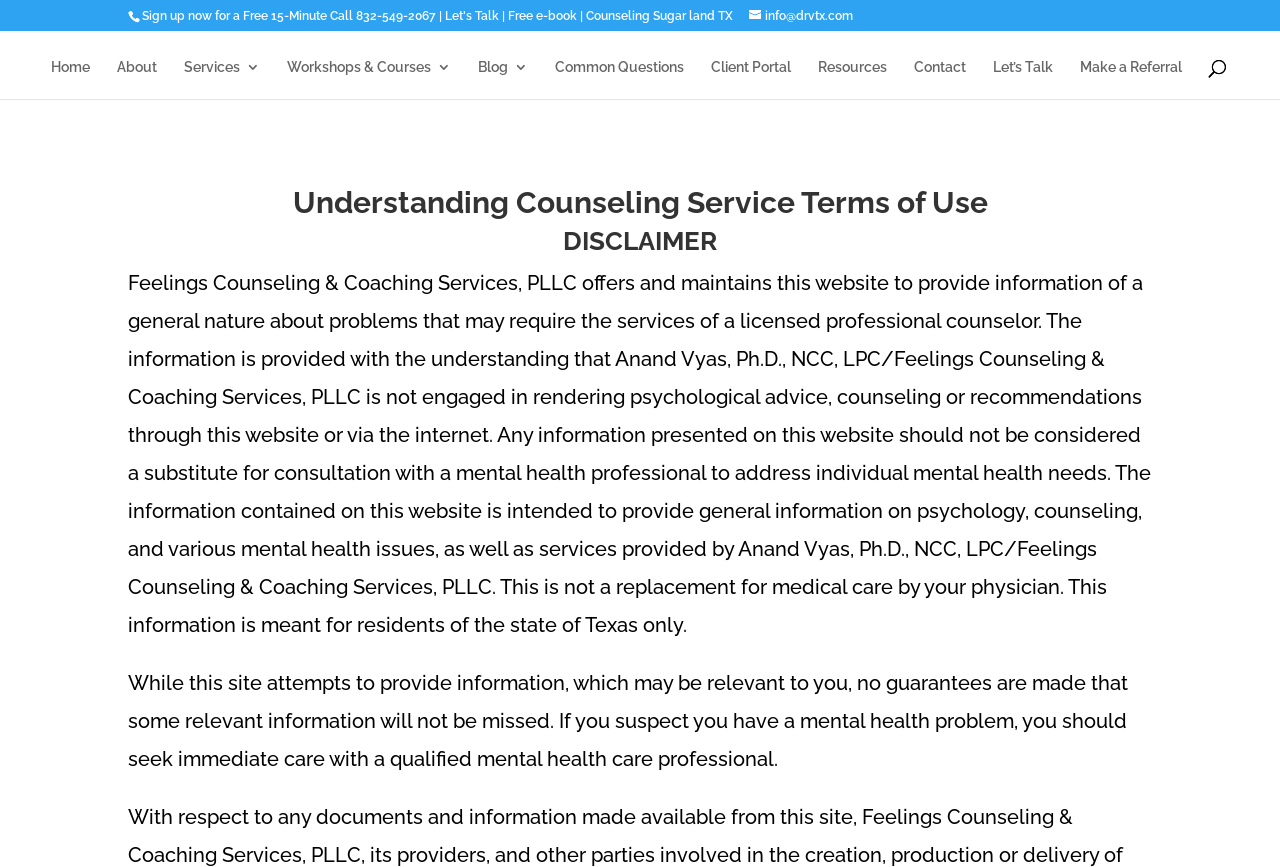Locate the bounding box coordinates of the region to be clicked to comply with the following instruction: "access October 2015 content". The coordinates must be four float numbers between 0 and 1, in the form [left, top, right, bottom].

None